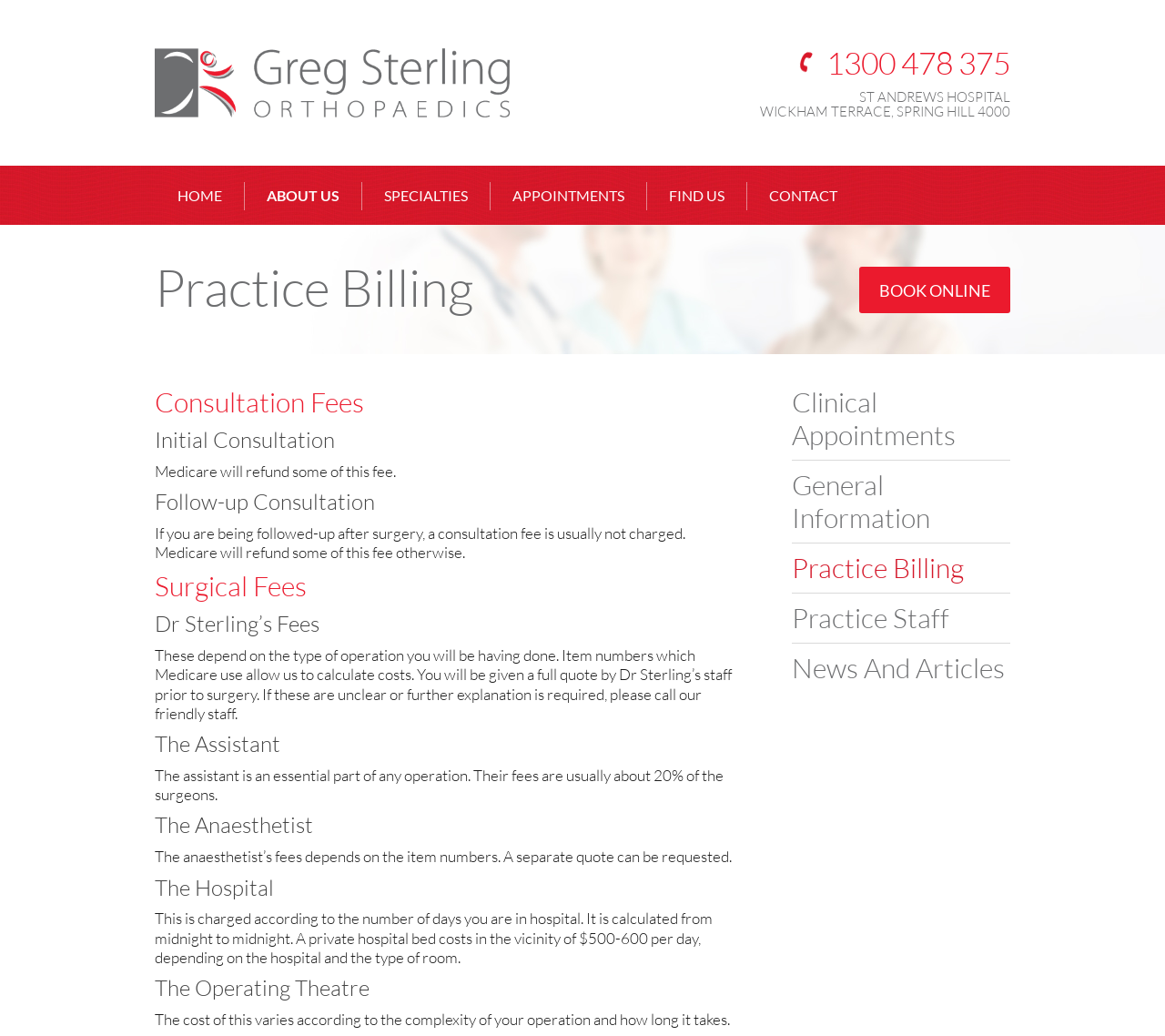Elaborate on the webpage's design and content in a detailed caption.

The webpage is about the practice billing of an orthopaedic surgeon, Dr. Greg Sterling, from Brisbane. At the top, there is a logo with the text "Foot Doctor & Orthopaedic Surgeon Brisbane" and an image. Below the logo, there is a phone number "1300 478 375" and the address "ST ANDREWS HOSPITAL, WICKHAM TERRACE, SPRING HILL 4000" on the right side.

The main navigation menu is located below the logo, with links to "HOME", "ABOUT US", "SPECIALTIES", "APPOINTMENTS", "FIND US", and "CONTACT". On the right side of the navigation menu, there is a "BOOK ONLINE" button.

The main content of the webpage is divided into sections, each with a heading. The first section is "Practice Billing", which has several subheadings, including "Consultation Fees", "Surgical Fees", and others. Under each subheading, there is a brief description of the corresponding fees.

There are a total of 7 subheadings under "Practice Billing", each with a brief description. The descriptions provide information about the fees associated with the services of Dr. Sterling, including consultation fees, surgical fees, and fees for the assistant, anaesthetist, hospital, and operating theatre.

On the right side of the main content, there are additional links to "Clinical Appointments", "General Information", "Practice Billing", "Practice Staff", and "News And Articles".